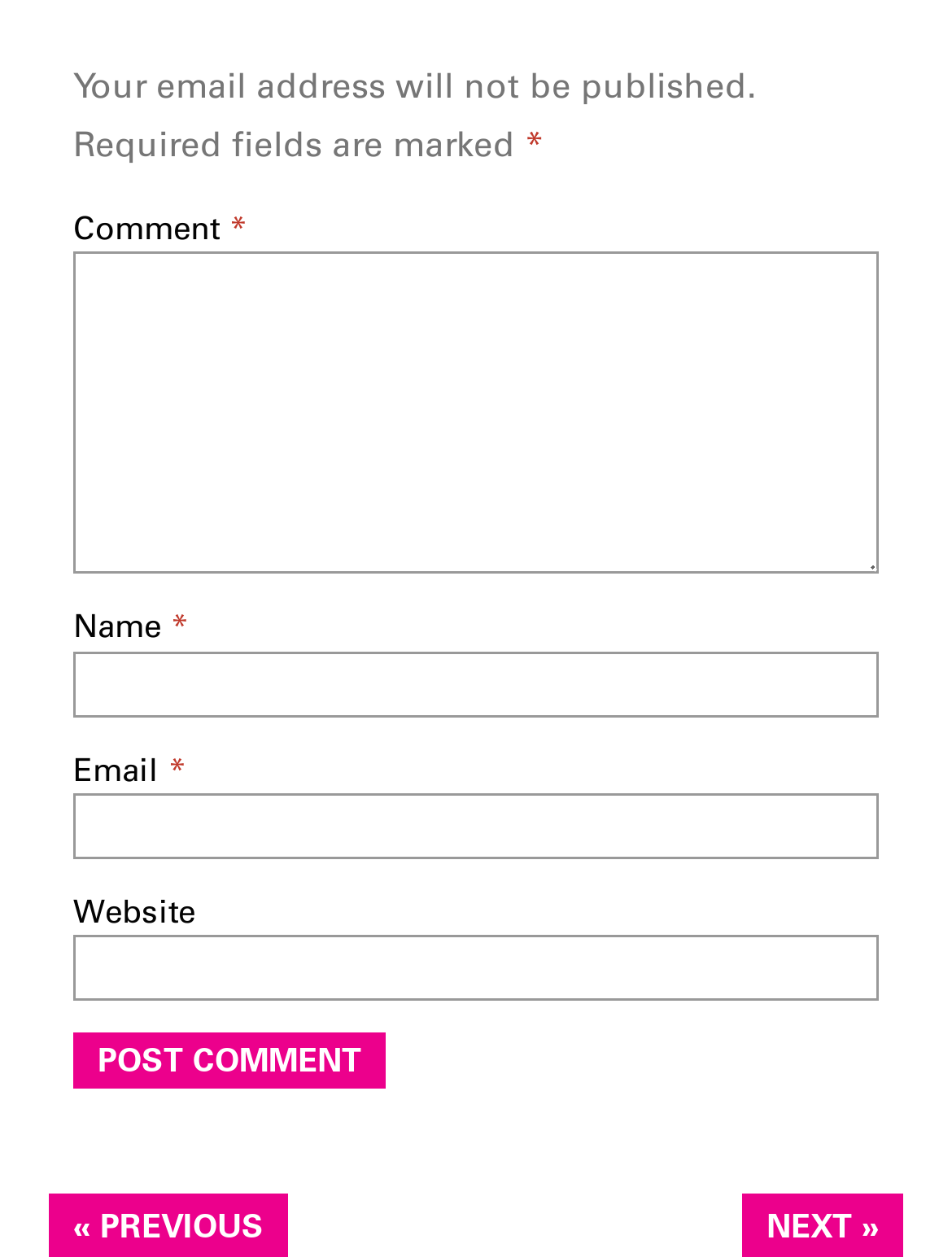What is the purpose of the text box labeled 'Comment'?
Look at the image and respond with a single word or a short phrase.

Leave a comment